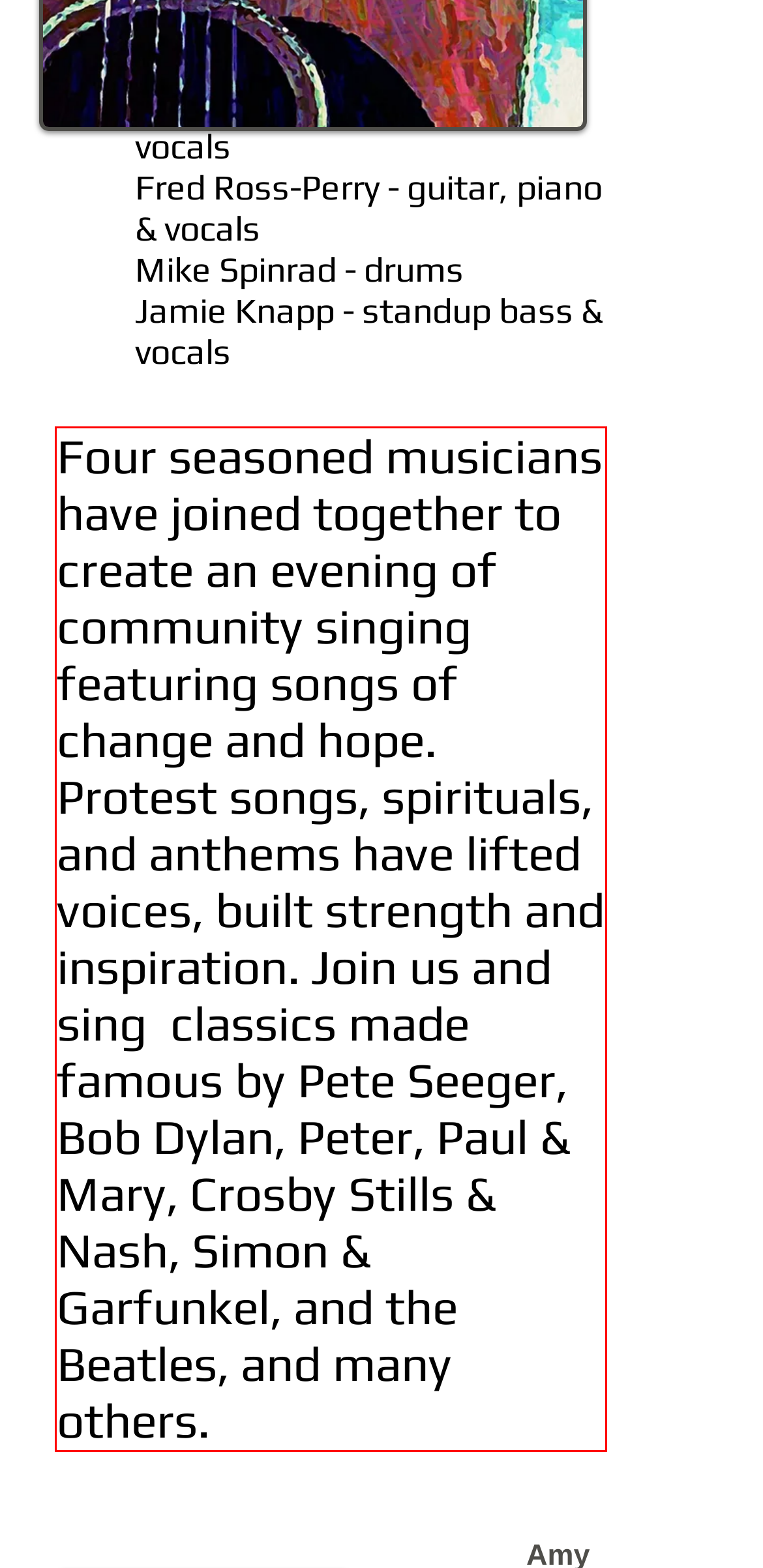Locate the red bounding box in the provided webpage screenshot and use OCR to determine the text content inside it.

Four seasoned musicians have joined together to create an evening of community singing featuring songs of change and hope. Protest songs, spirituals, and anthems have lifted voices, built strength and inspiration. Join us and sing classics made famous by Pete Seeger, Bob Dylan, Peter, Paul & Mary, Crosby Stills & Nash, Simon & Garfunkel, and the Beatles, and many others.